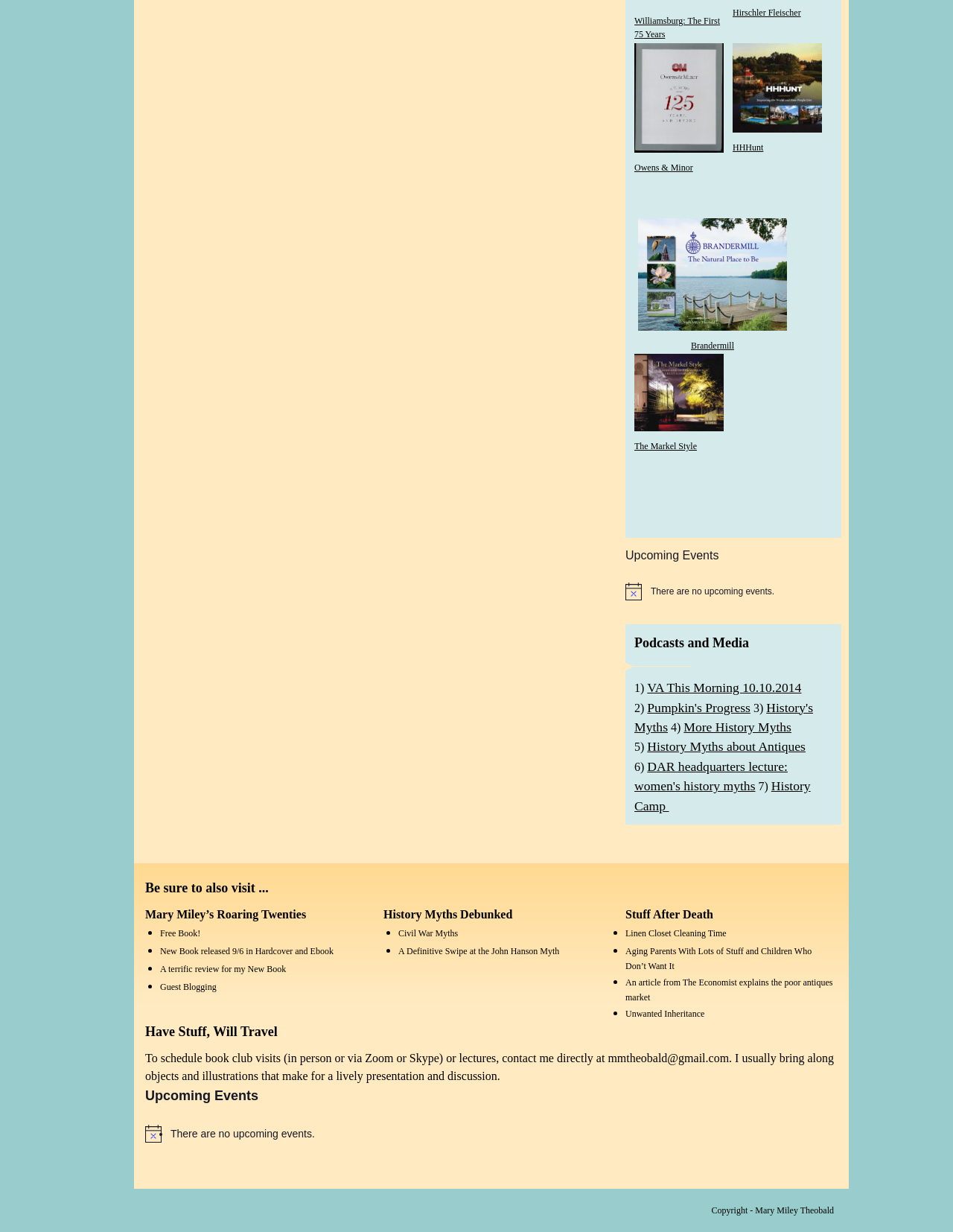Please provide a comprehensive answer to the question based on the screenshot: What is the theme of 'Stuff After Death'?

Based on the links listed under 'Stuff After Death', such as 'Linen Closet Cleaning Time' and 'Unwanted Inheritance', I can infer that the theme of this section is related to aging and inheritance.